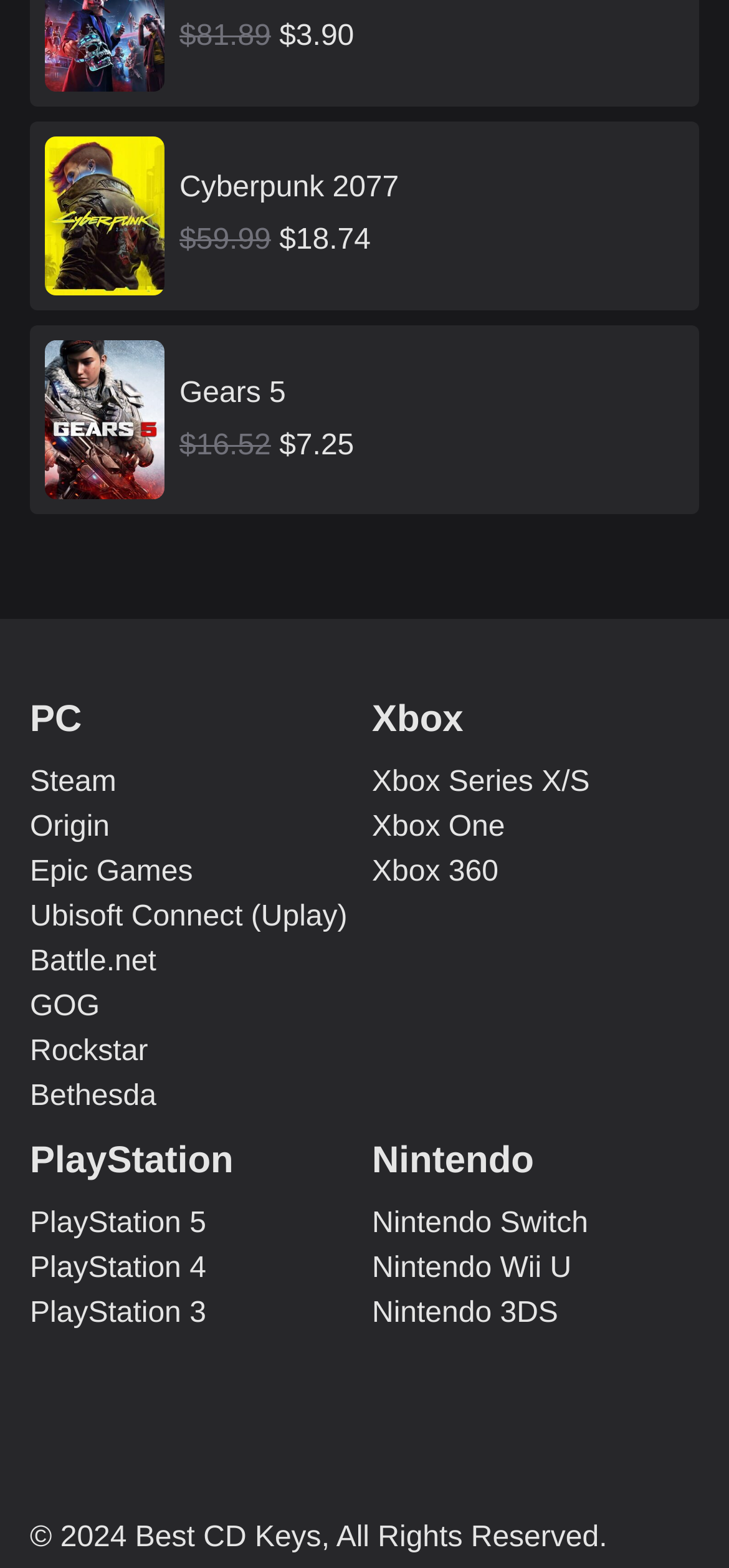What is the name of the game with the cover artwork?
Provide a one-word or short-phrase answer based on the image.

Cyberpunk 2077